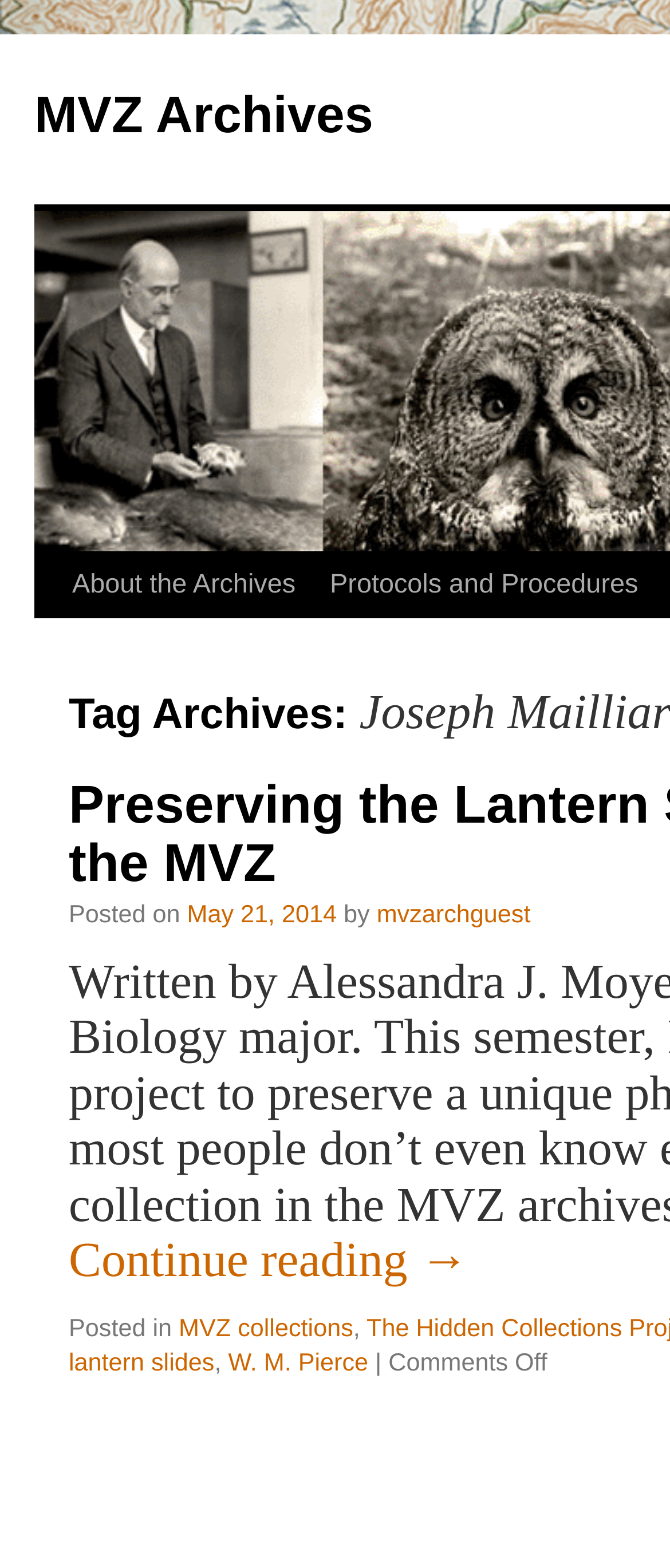Locate the bounding box coordinates of the element that should be clicked to fulfill the instruction: "Go to MVZ Archives".

[0.051, 0.056, 0.557, 0.092]